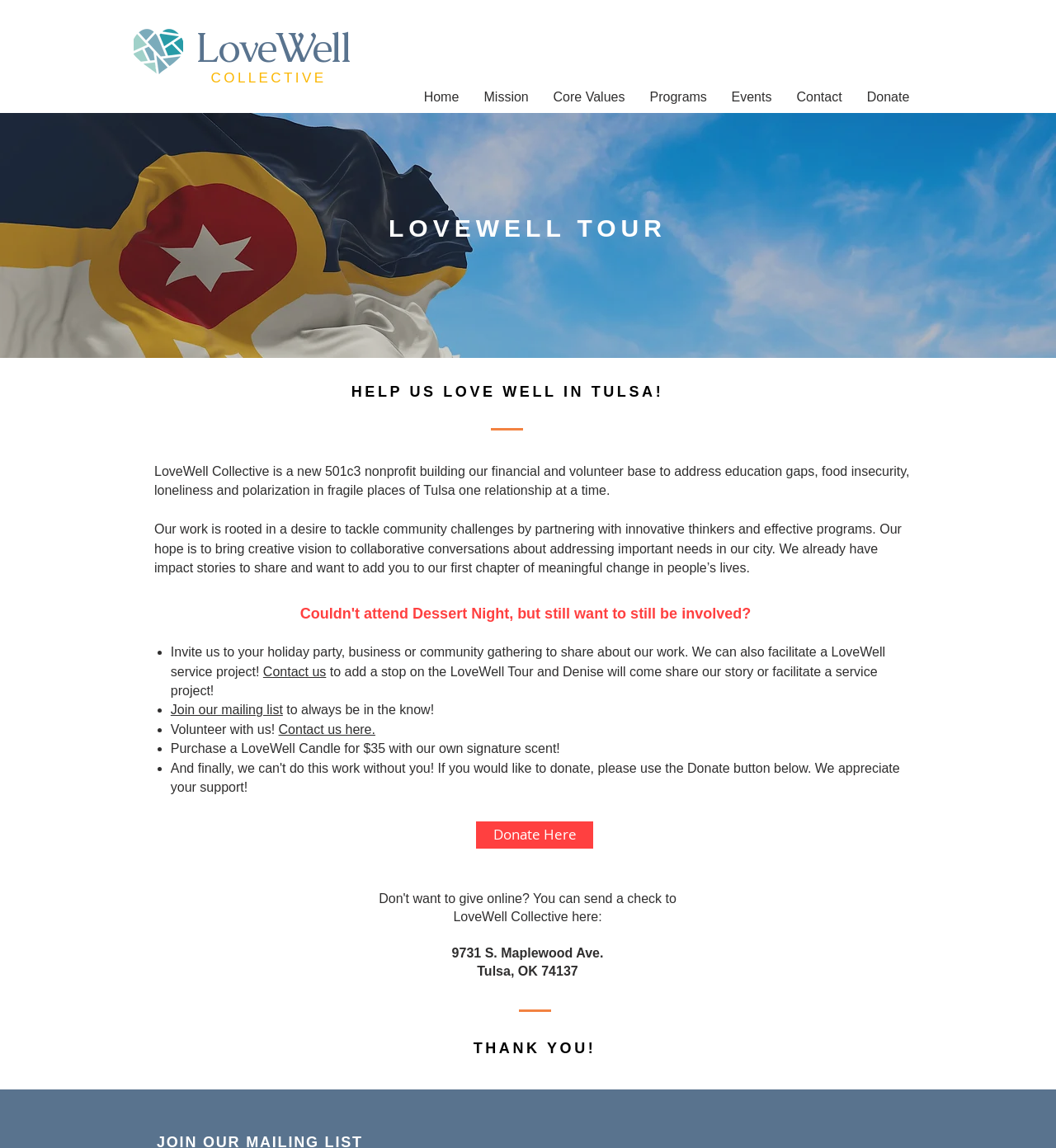Identify the bounding box coordinates of the area that should be clicked in order to complete the given instruction: "Click the 'Join our mailing list' link". The bounding box coordinates should be four float numbers between 0 and 1, i.e., [left, top, right, bottom].

[0.162, 0.612, 0.268, 0.625]